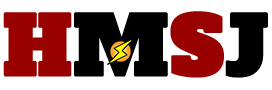What is situated between the 'M' and 'S'?
Provide a short answer using one word or a brief phrase based on the image.

Lightning bolt